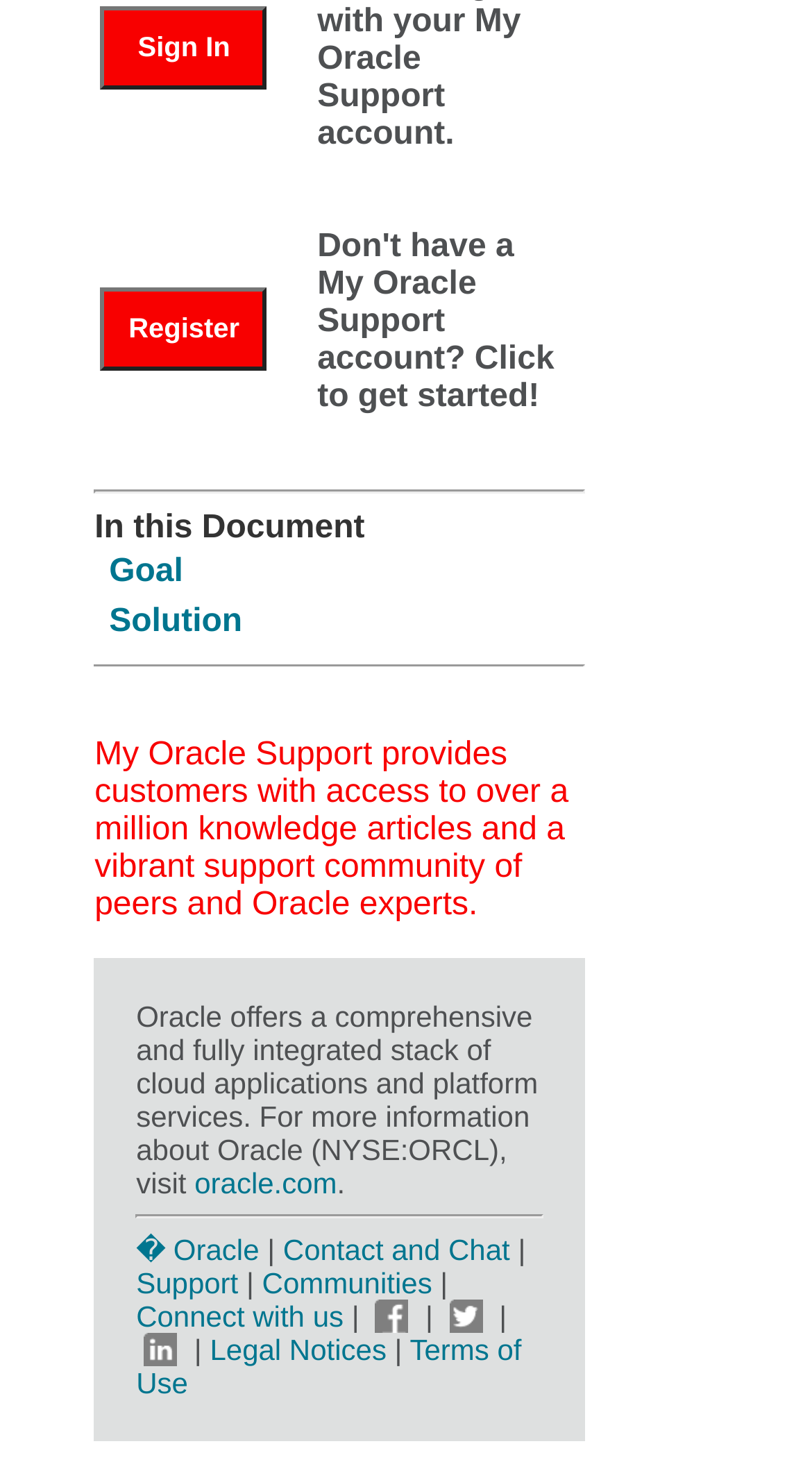Show the bounding box coordinates of the region that should be clicked to follow the instruction: "Sign in to your account."

[0.124, 0.02, 0.38, 0.044]